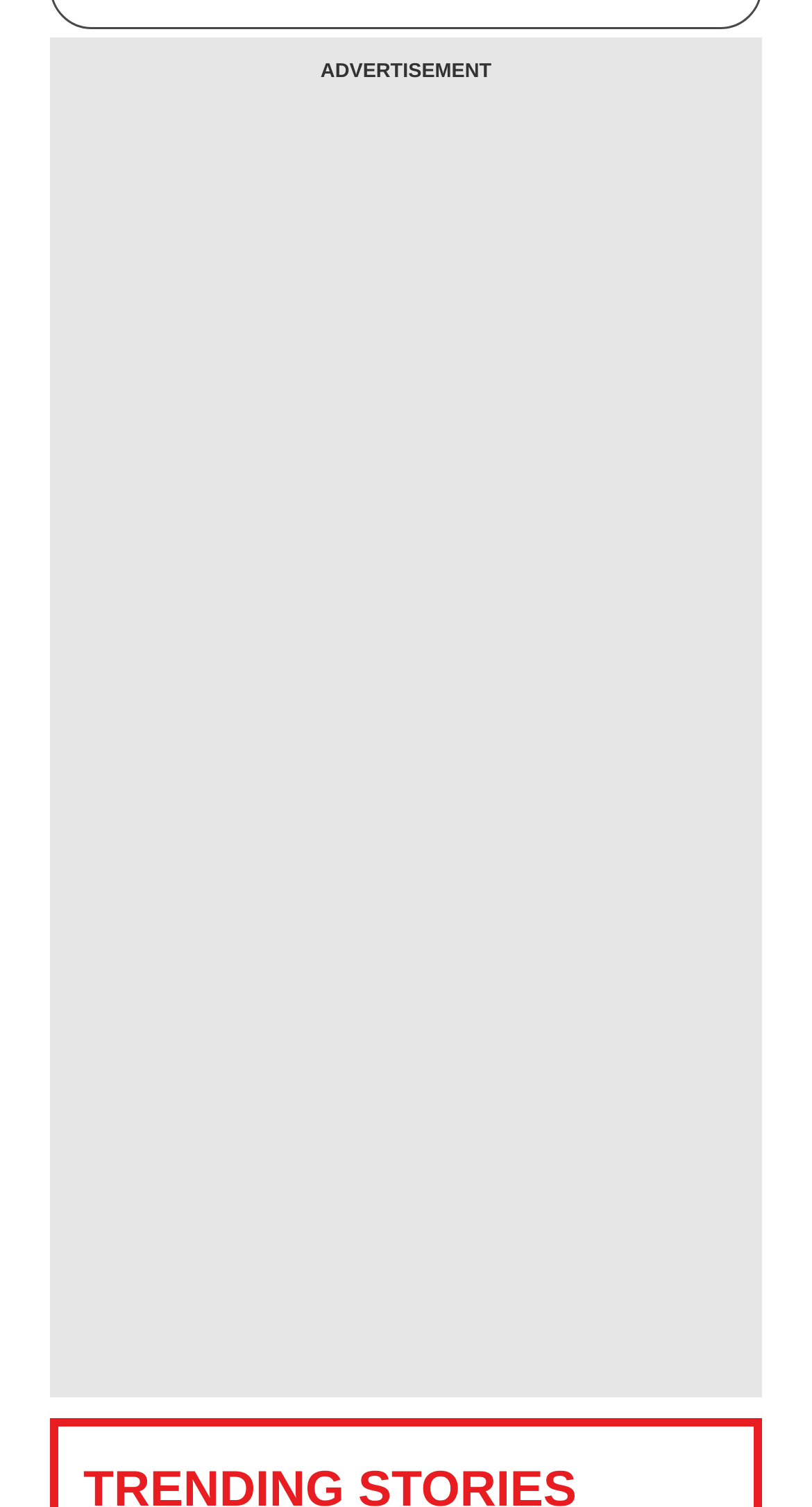Provide the bounding box for the UI element matching this description: "Subscribe".

[0.376, 0.346, 0.624, 0.37]